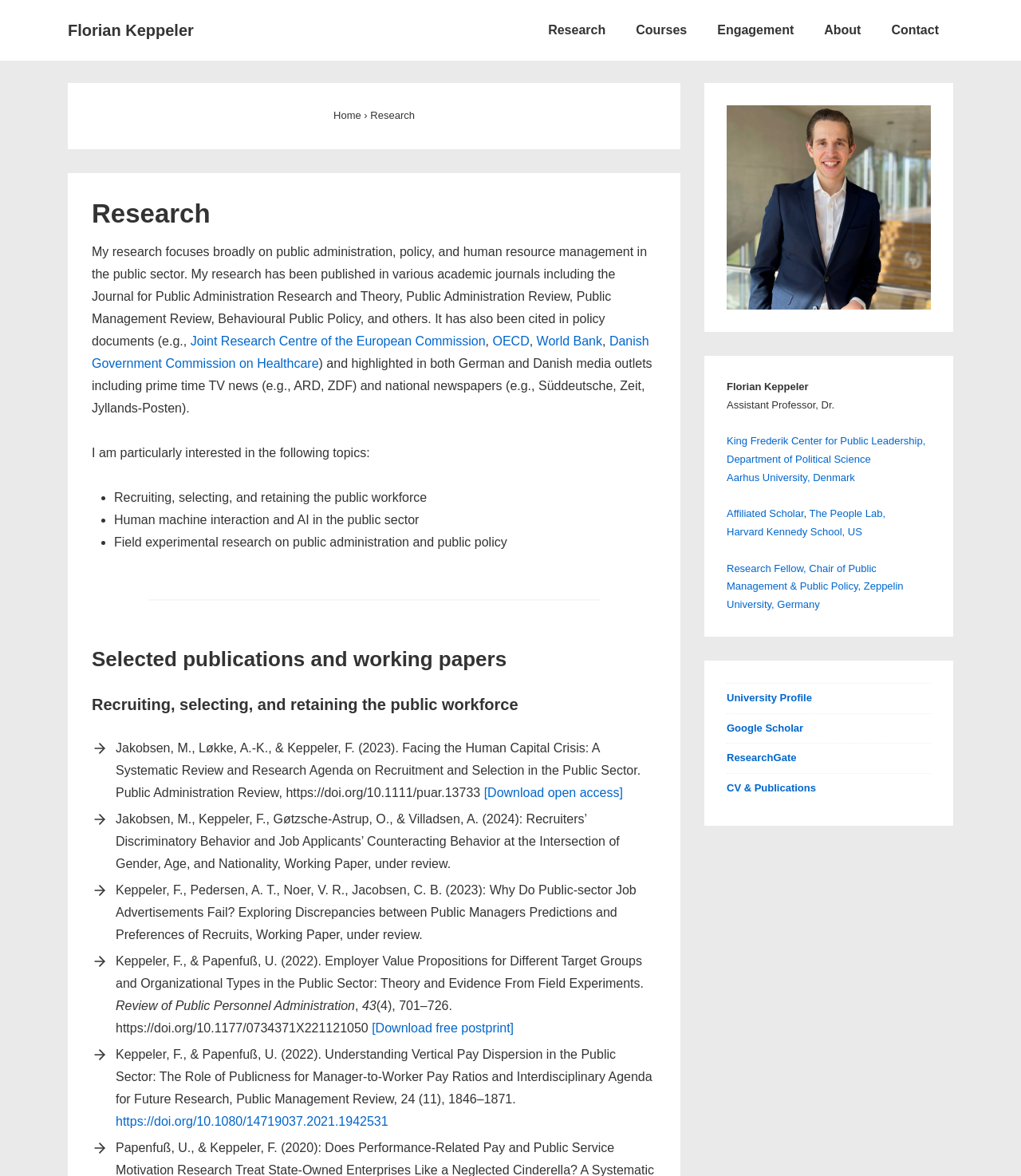Craft a detailed narrative of the webpage's structure and content.

This webpage is about Florian Keppeler, an Assistant Professor at Aarhus University, Denmark. At the top of the page, there is a navigation menu with links to different sections, including "Research", "Courses", "Engagement", "About", and "Contact". Below the navigation menu, there is a heading that reads "Research" and a brief description of Florian's research focus, which is on public administration, policy, and human resource management in the public sector.

The main content of the page is divided into several sections. The first section describes Florian's research interests, including recruiting, selecting, and retaining the public workforce, human machine interaction and AI in the public sector, and field experimental research on public administration and public policy. This section also includes links to policy documents and media outlets that have cited his research.

The next section is titled "Selected publications and working papers" and lists several of Florian's publications, including articles and working papers on topics such as recruitment and selection in the public sector, discriminatory behavior in job applicants, and employer value propositions. Each publication is accompanied by a link to download the paper or access it online.

On the right side of the page, there is a profile section that includes a photo of Florian, his title and affiliation, and links to his university profile, Google Scholar, ResearchGate, and CV & Publications. There are also links to his affiliated institutions, including the King Frederik Center for Public Leadership and the Harvard Kennedy School.

Overall, the webpage provides an overview of Florian Keppeler's research and academic background, as well as access to his publications and affiliations.